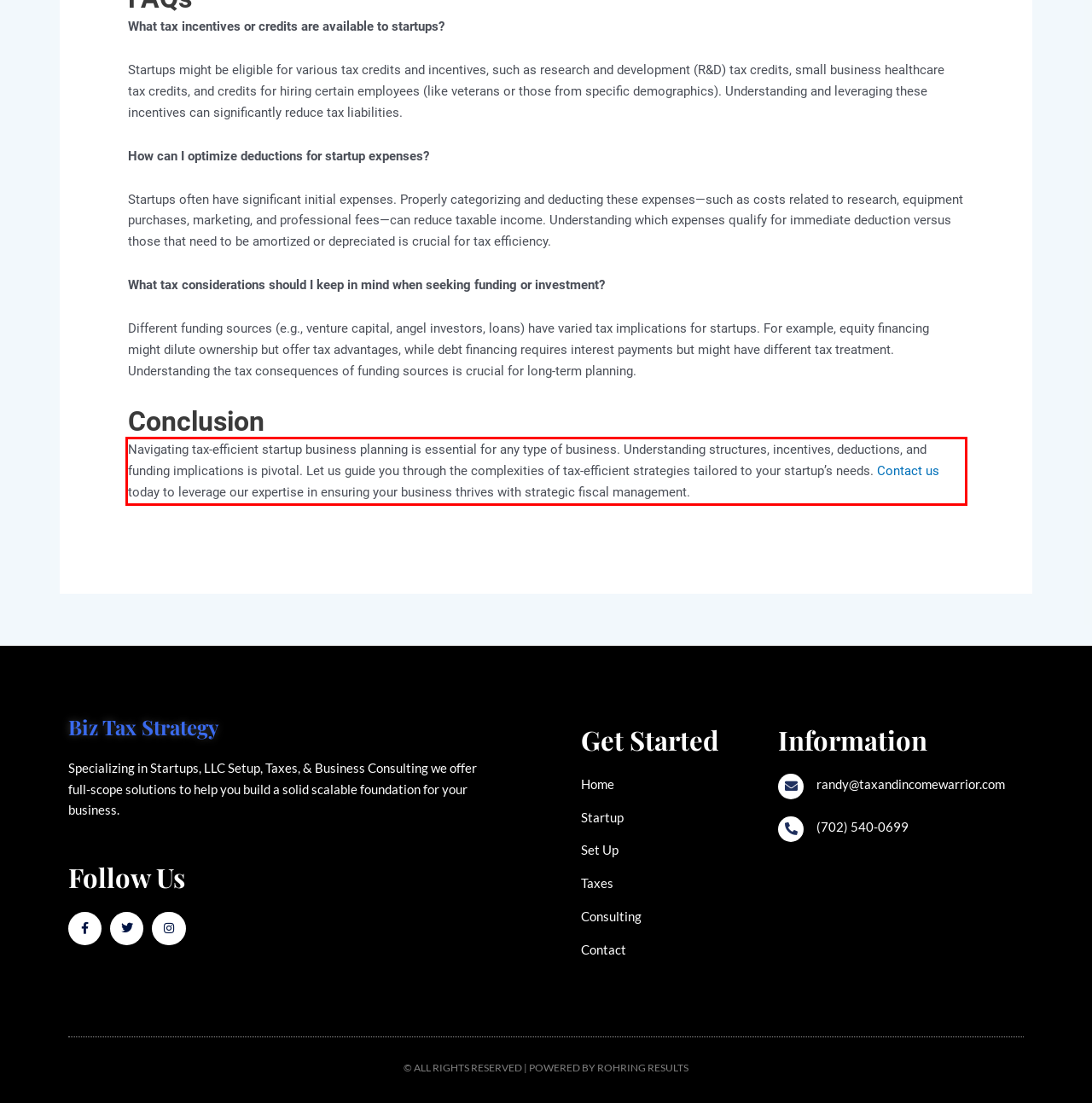From the screenshot of the webpage, locate the red bounding box and extract the text contained within that area.

Navigating tax-efficient startup business planning is essential for any type of business. Understanding structures, incentives, deductions, and funding implications is pivotal. Let us guide you through the complexities of tax-efficient strategies tailored to your startup’s needs. Contact us today to leverage our expertise in ensuring your business thrives with strategic fiscal management.